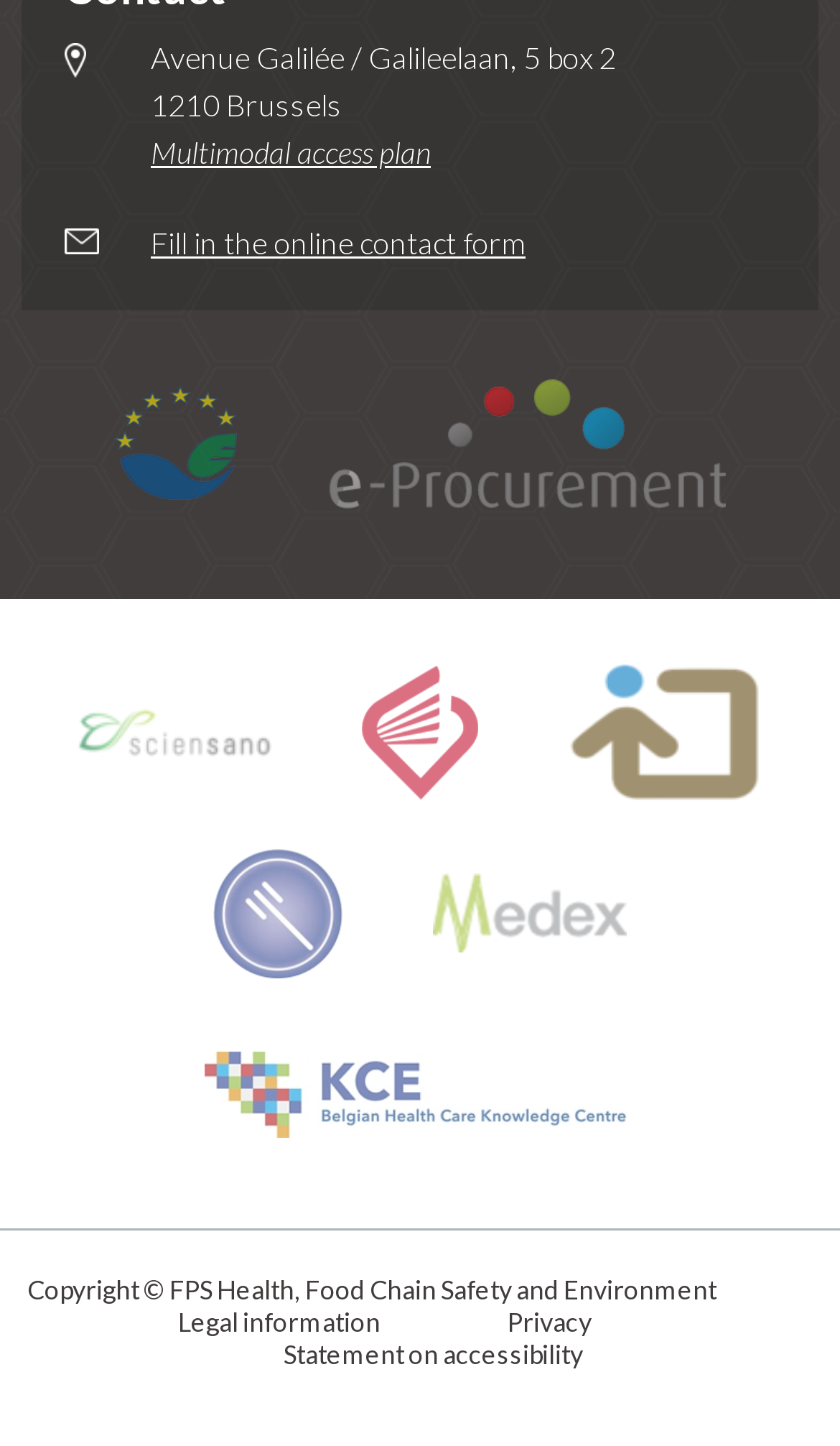Locate the bounding box coordinates of the region to be clicked to comply with the following instruction: "Fill in the online contact form". The coordinates must be four float numbers between 0 and 1, in the form [left, top, right, bottom].

[0.179, 0.154, 0.626, 0.18]